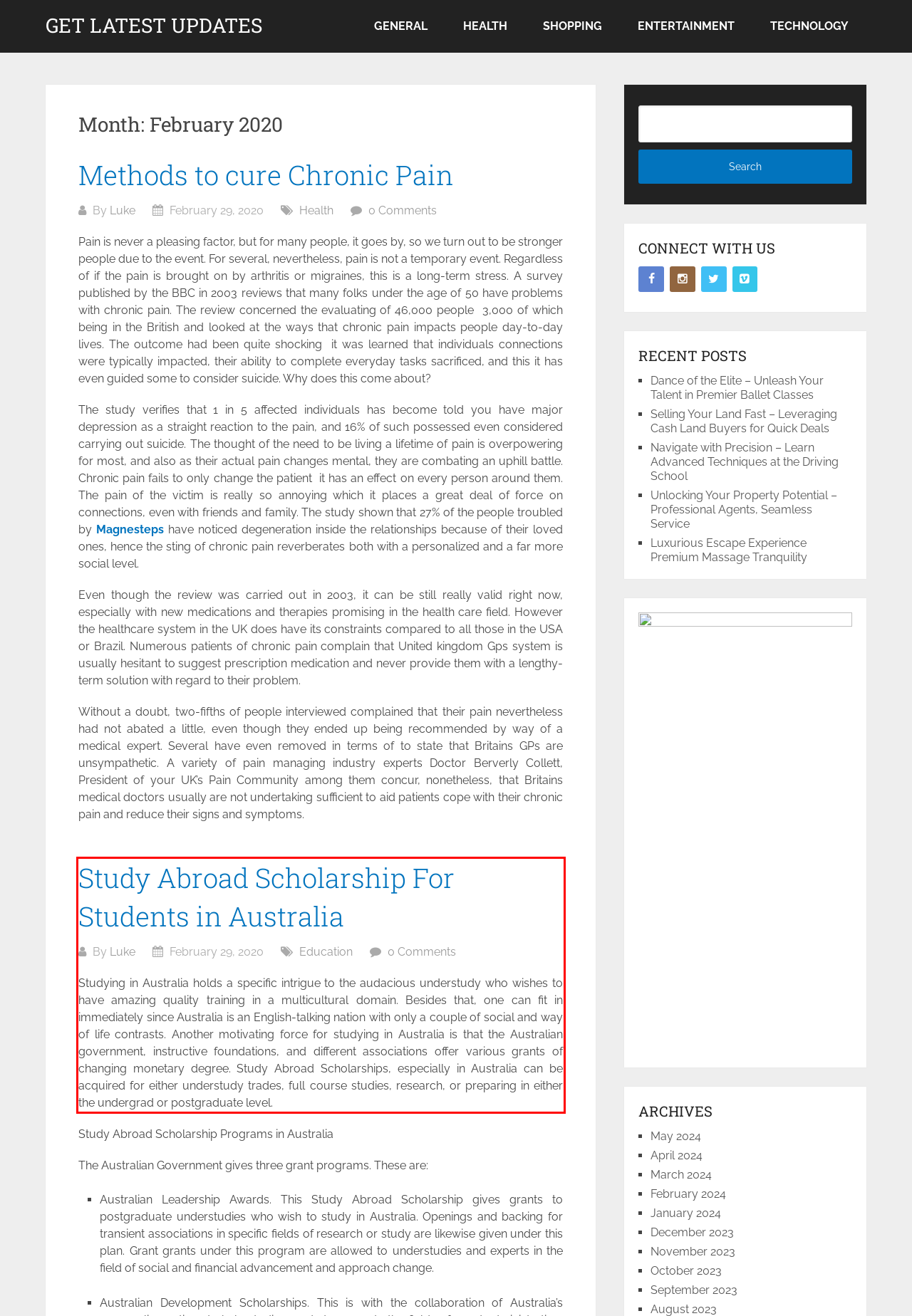With the provided screenshot of a webpage, locate the red bounding box and perform OCR to extract the text content inside it.

Studying in Australia holds a specific intrigue to the audacious understudy who wishes to have amazing quality training in a multicultural domain. Besides that, one can fit in immediately since Australia is an English-talking nation with only a couple of social and way of life contrasts. Another motivating force for studying in Australia is that the Australian government, instructive foundations, and different associations offer various grants of changing monetary degree. Study Abroad Scholarships, especially in Australia can be acquired for either understudy trades, full course studies, research, or preparing in either the undergrad or postgraduate level.